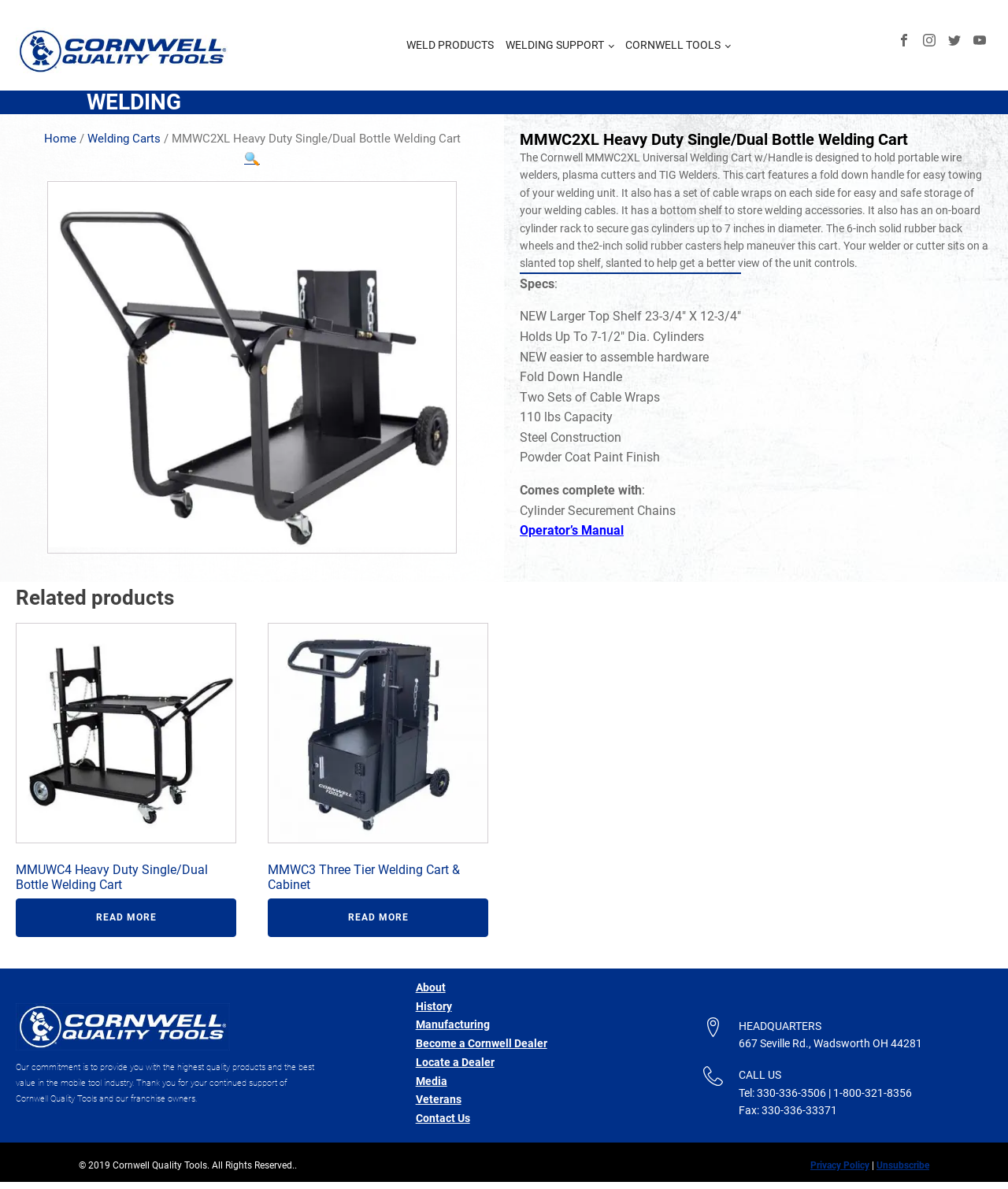What is the capacity of the cart?
Based on the image, answer the question with as much detail as possible.

The capacity of the cart is listed in the specifications section on the webpage, which states that the cart has a '110 lbs Capacity'.